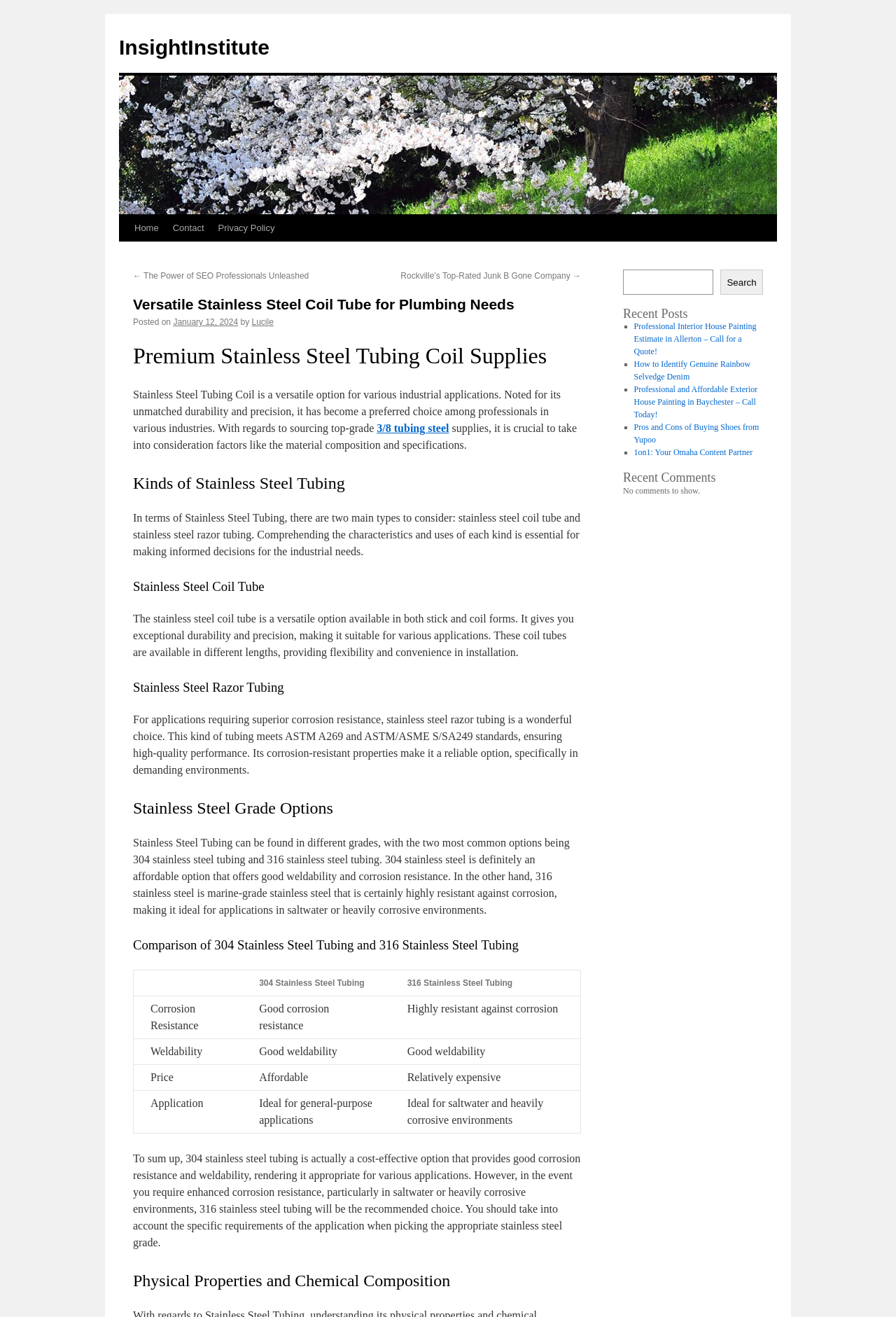Determine the bounding box coordinates of the clickable element to complete this instruction: "Search for something". Provide the coordinates in the format of four float numbers between 0 and 1, [left, top, right, bottom].

[0.695, 0.205, 0.796, 0.224]